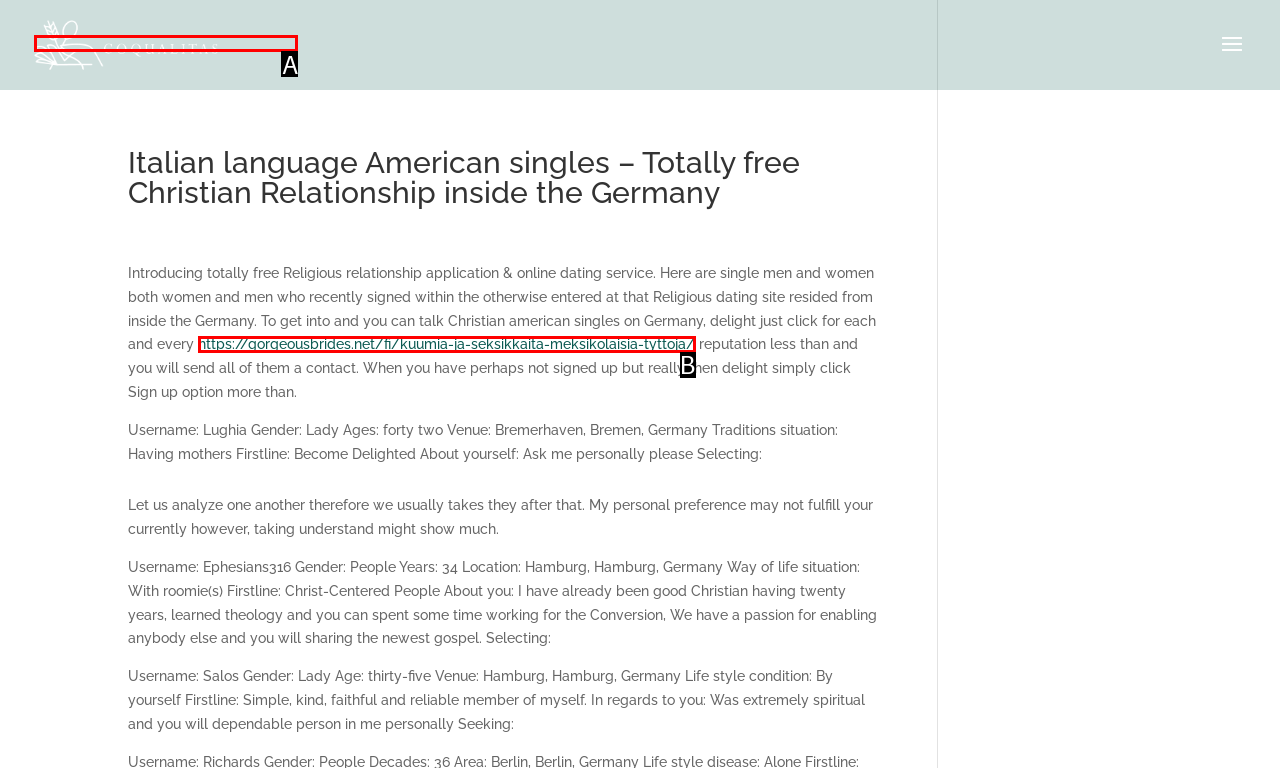Identify the HTML element that corresponds to the description: alt="COQUALITAS"
Provide the letter of the matching option from the given choices directly.

A